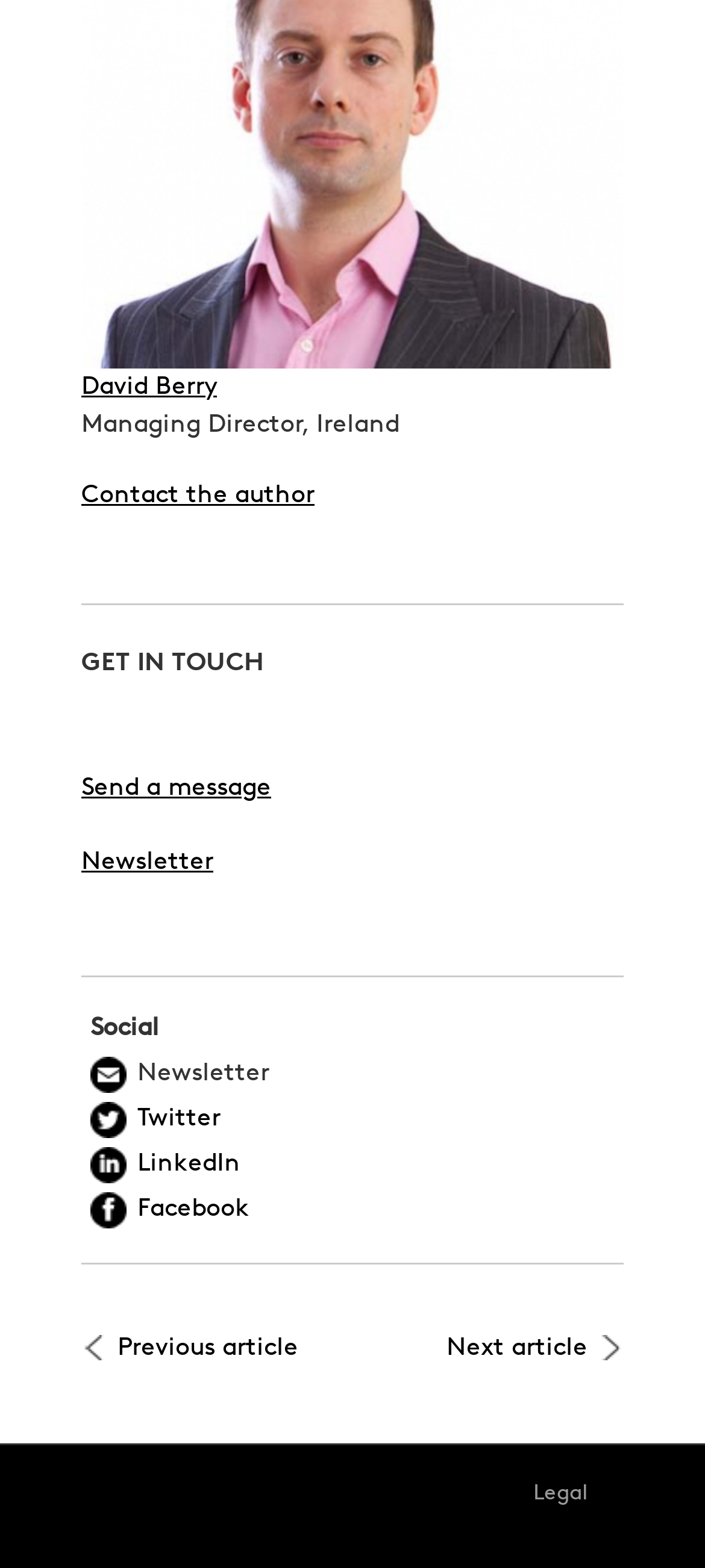Please locate the bounding box coordinates of the element that should be clicked to complete the given instruction: "View the legal information".

[0.756, 0.946, 0.833, 0.96]